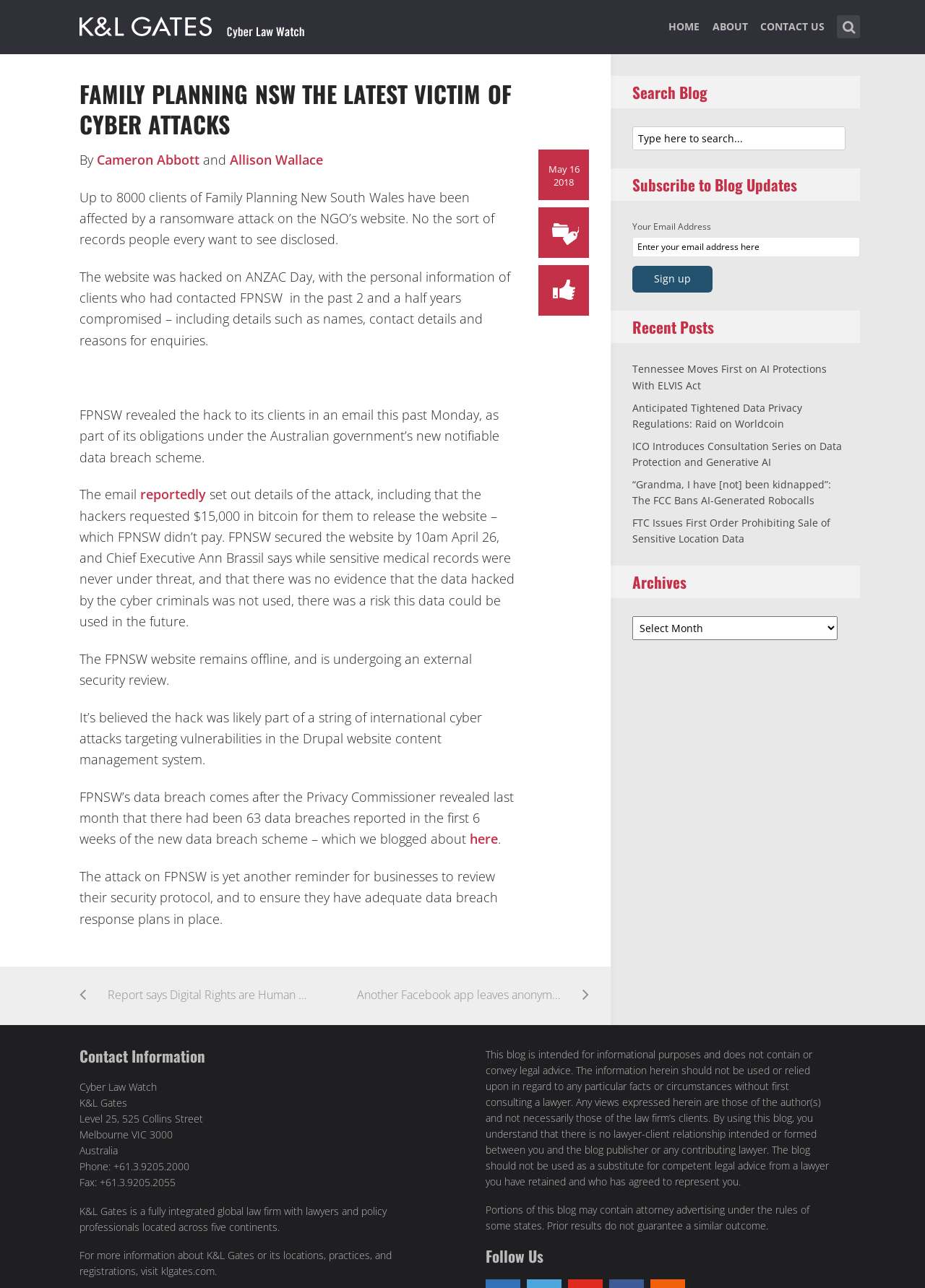What is the name of the law firm associated with this blog?
Please respond to the question thoroughly and include all relevant details.

The answer can be found in the footer section of the webpage, specifically in the contact information section, where it says 'K&L Gates'.